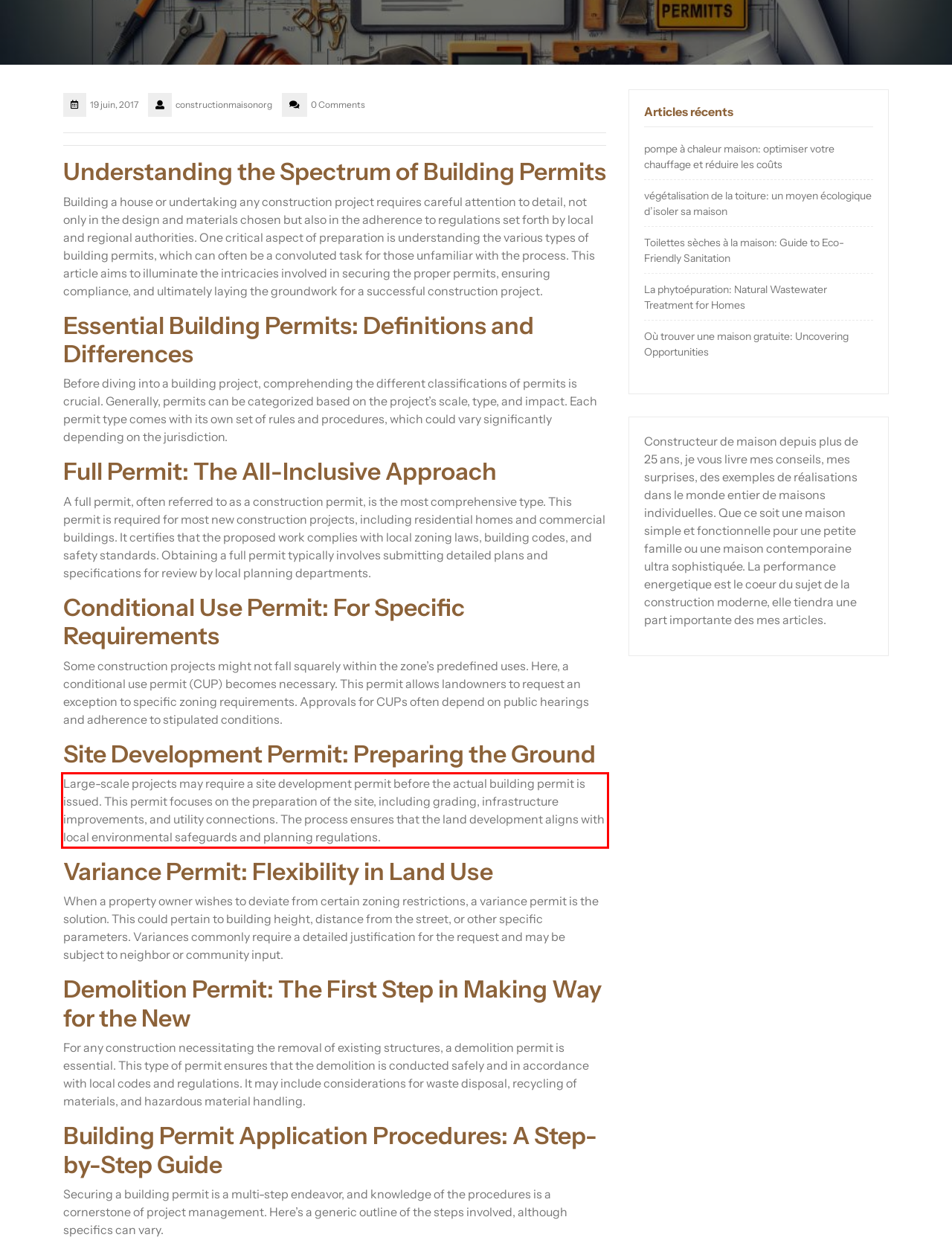With the provided screenshot of a webpage, locate the red bounding box and perform OCR to extract the text content inside it.

Large-scale projects may require a site development permit before the actual building permit is issued. This permit focuses on the preparation of the site, including grading, infrastructure improvements, and utility connections. The process ensures that the land development aligns with local environmental safeguards and planning regulations.